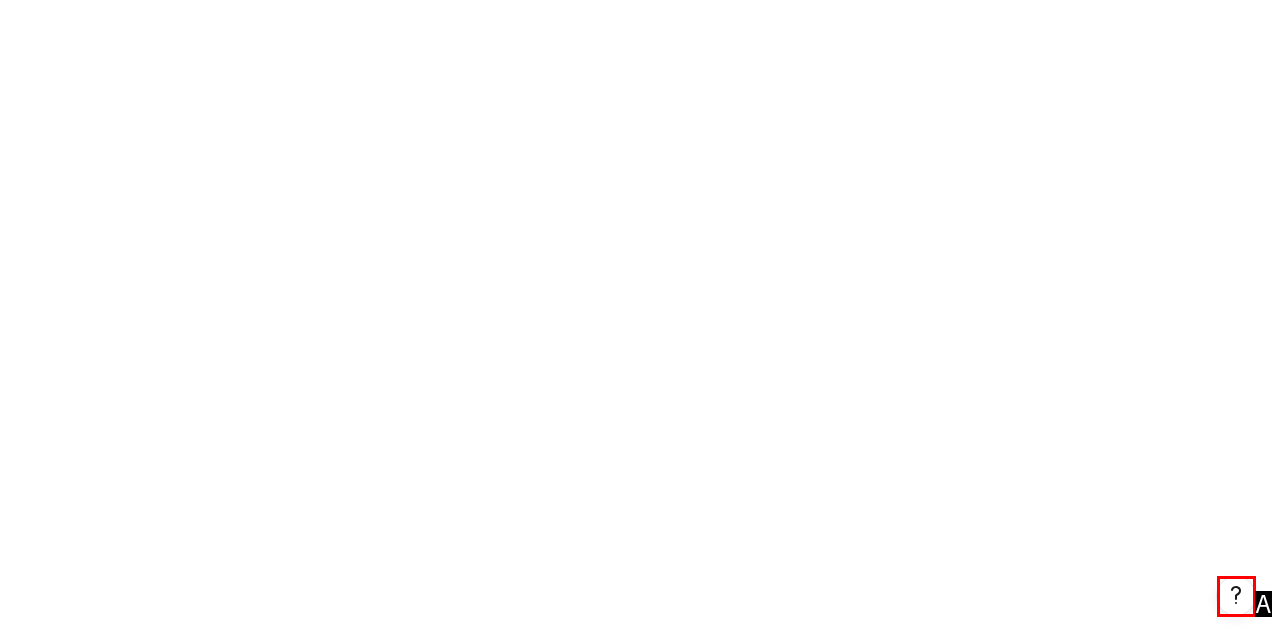Select the letter that corresponds to the description: Jobs. Provide your answer using the option's letter.

None